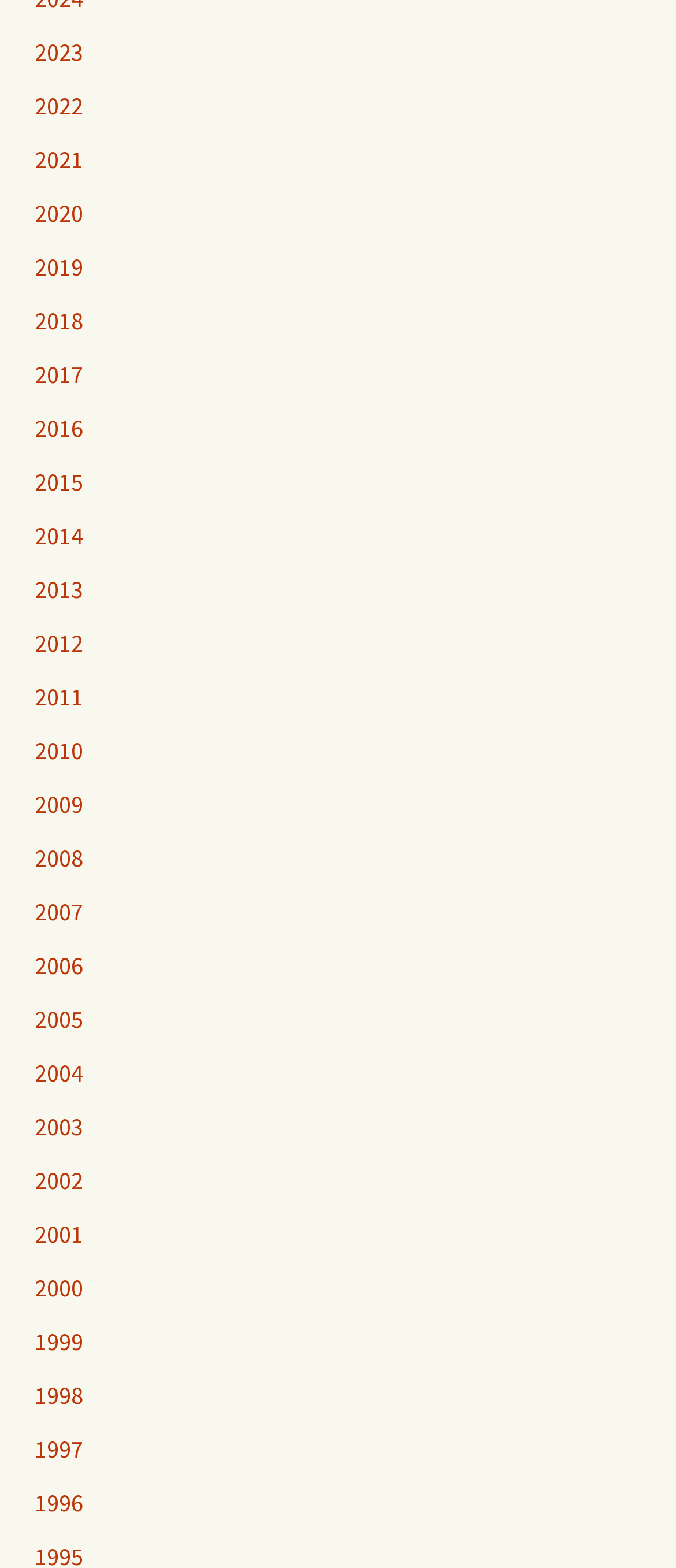Respond to the question below with a concise word or phrase:
What is the pattern of the year links?

Descending